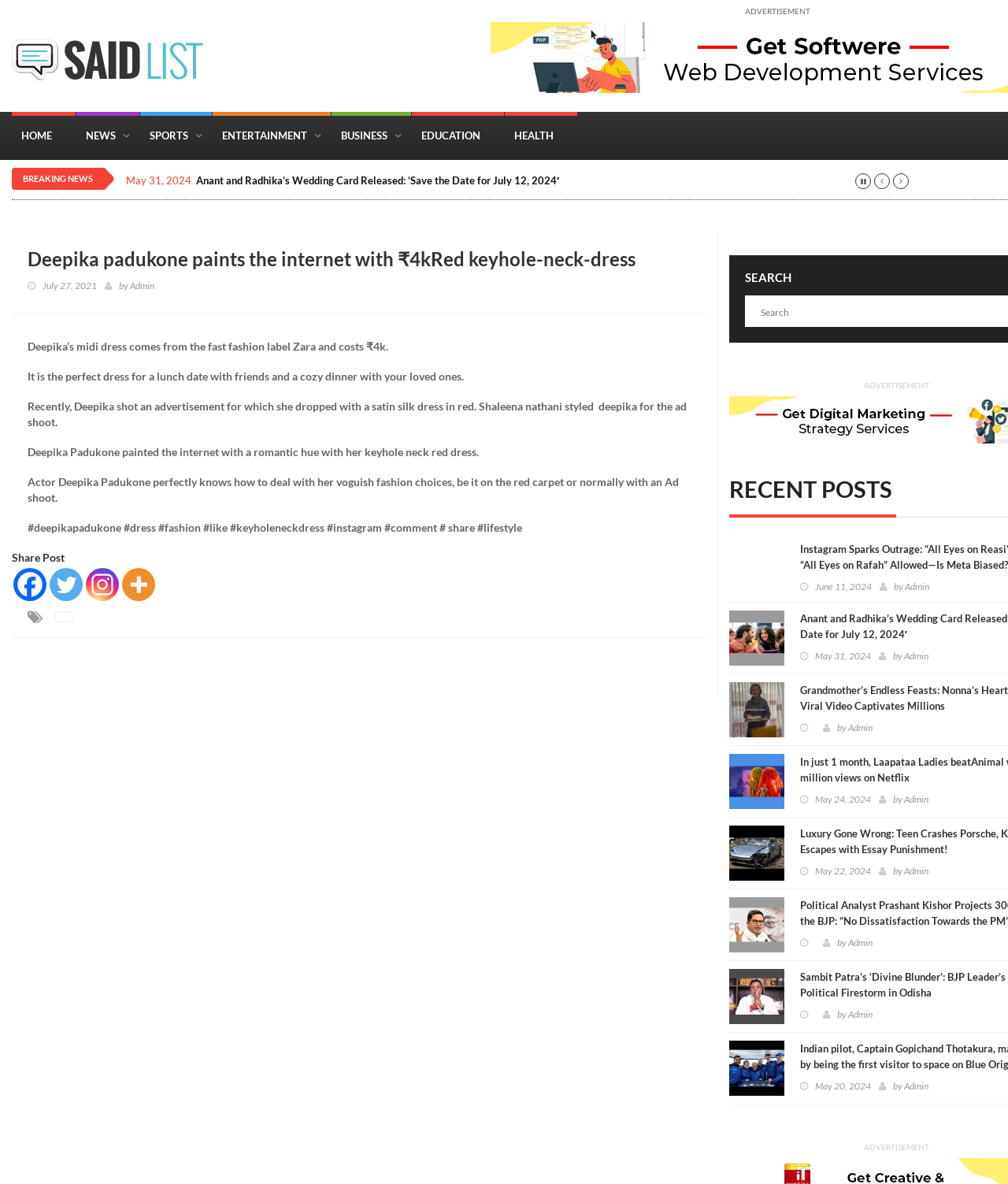Find the bounding box coordinates for the area that must be clicked to perform this action: "Click the 'here' link to view more items for sale".

None